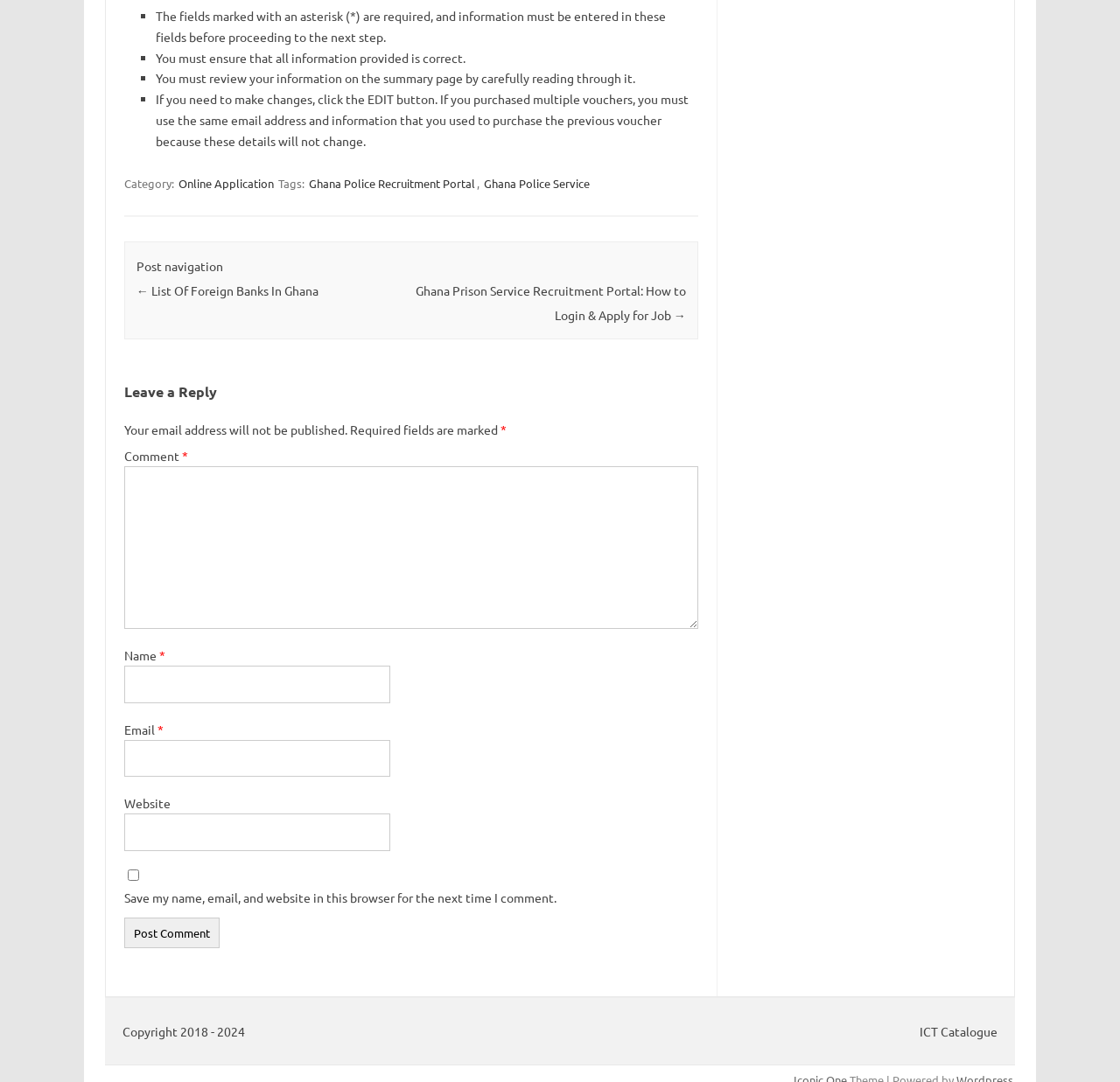What is the category of the current webpage?
Please provide a detailed and comprehensive answer to the question.

I determined the category by looking at the footer section of the webpage, where it says 'Category: Online Application'.